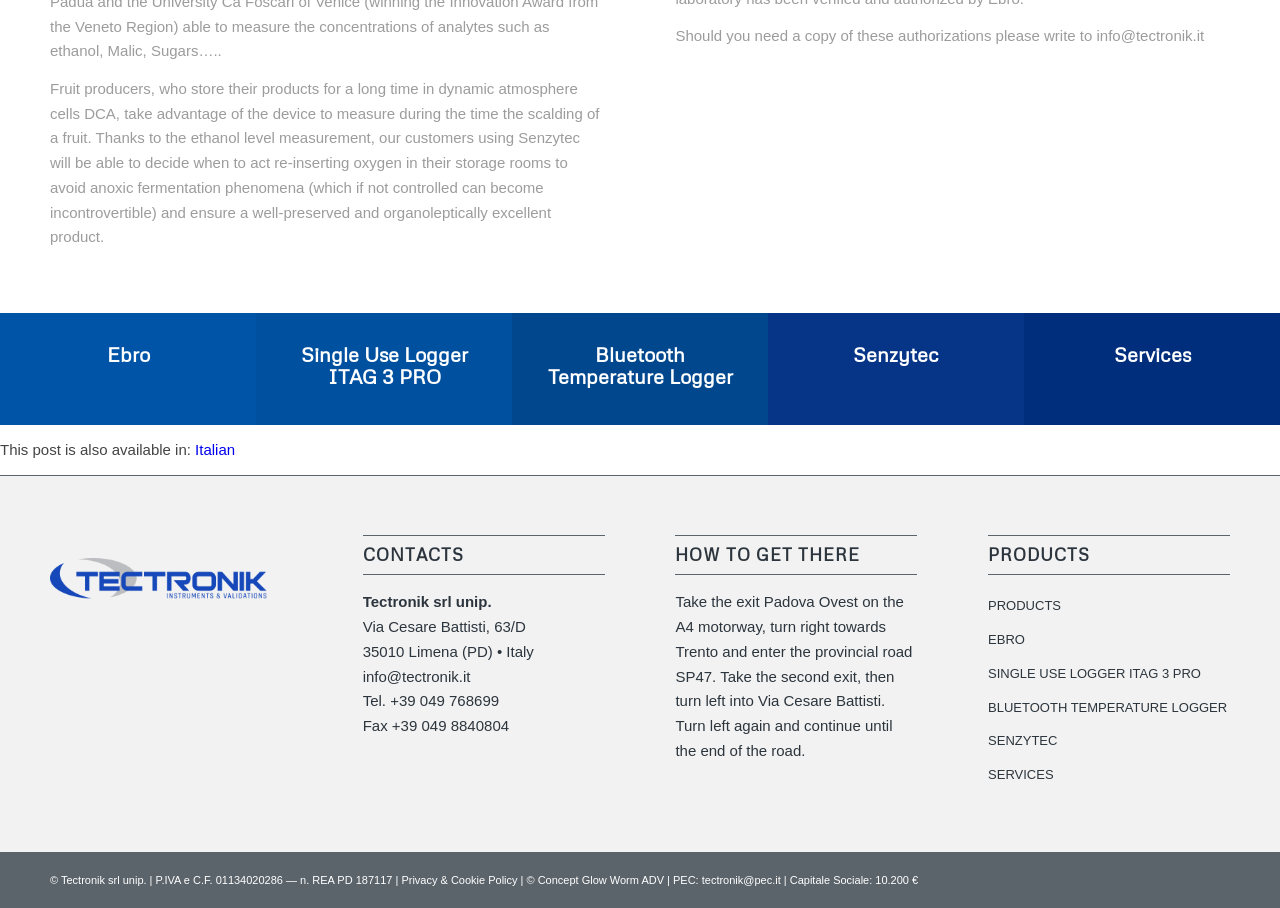What is the phone number of Tectronik?
Answer the question with a detailed explanation, including all necessary information.

I found the phone number of Tectronik by looking at the contact information section, where it is written as '+39 049 768699'.